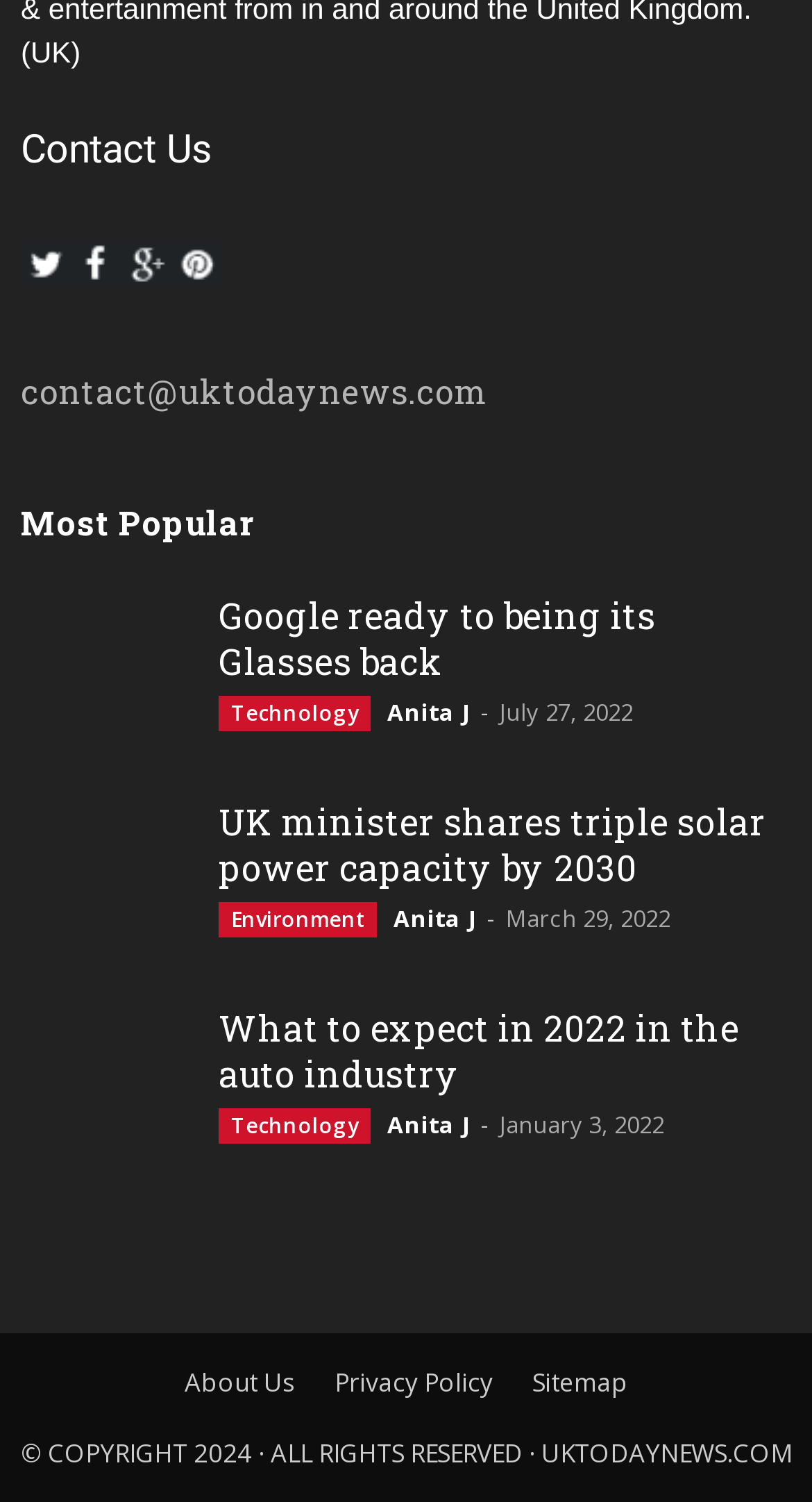Pinpoint the bounding box coordinates of the element that must be clicked to accomplish the following instruction: "Visit Google". The coordinates should be in the format of four float numbers between 0 and 1, i.e., [left, top, right, bottom].

[0.026, 0.396, 0.231, 0.507]